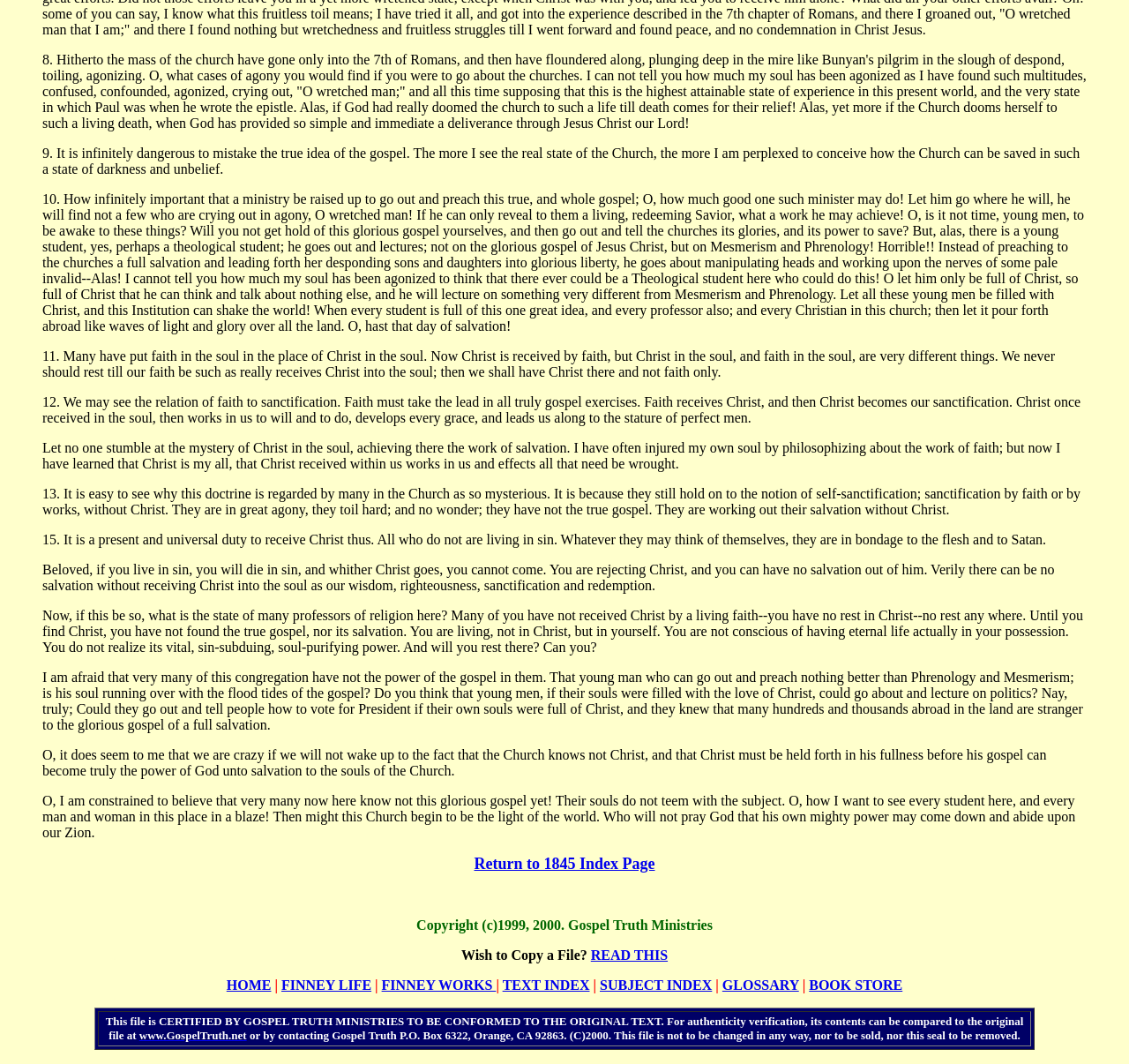Please locate the bounding box coordinates of the element that needs to be clicked to achieve the following instruction: "Visit 'FINNEY LIFE'". The coordinates should be four float numbers between 0 and 1, i.e., [left, top, right, bottom].

[0.249, 0.919, 0.329, 0.933]